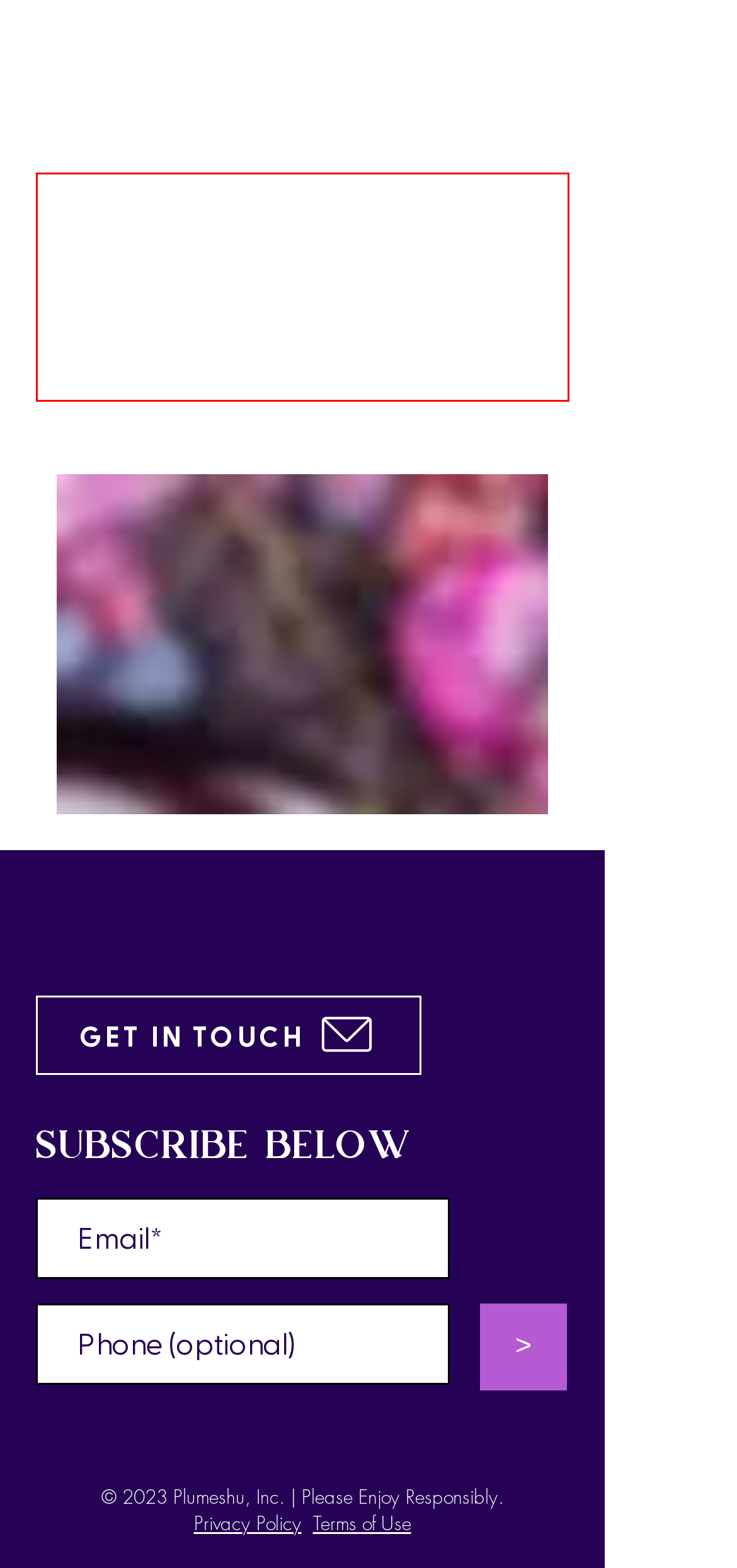Look at the webpage screenshot and recognize the text inside the red bounding box.

Due to anthocyanin’s unstable pH, UME has a mesmerizing color-changing effect depending on the acidity or alkalinity of what it’s mixed with.